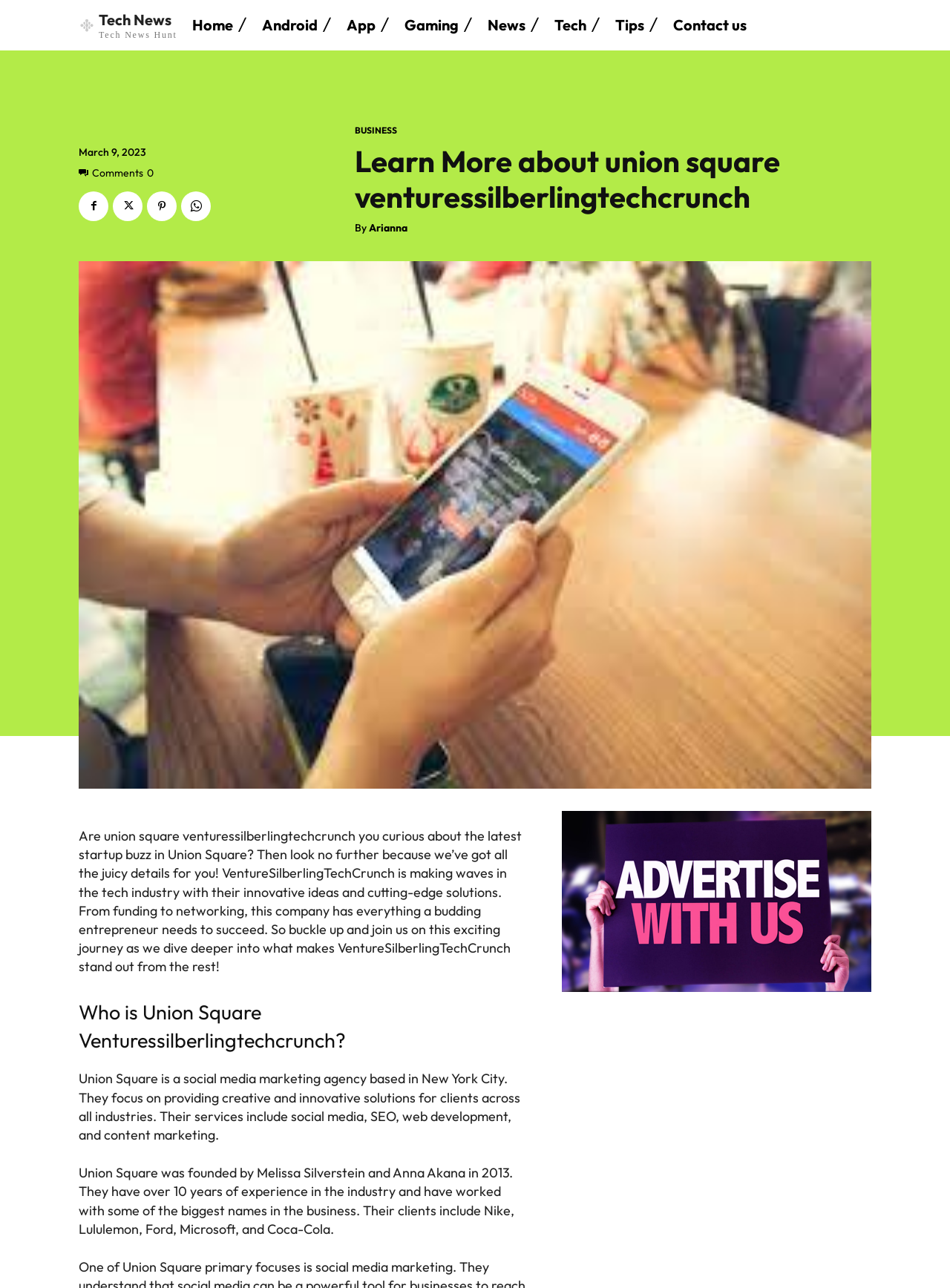Can you determine the bounding box coordinates of the area that needs to be clicked to fulfill the following instruction: "View the image of Union Square Venturessilberlingtechcrunch"?

[0.083, 0.203, 0.917, 0.612]